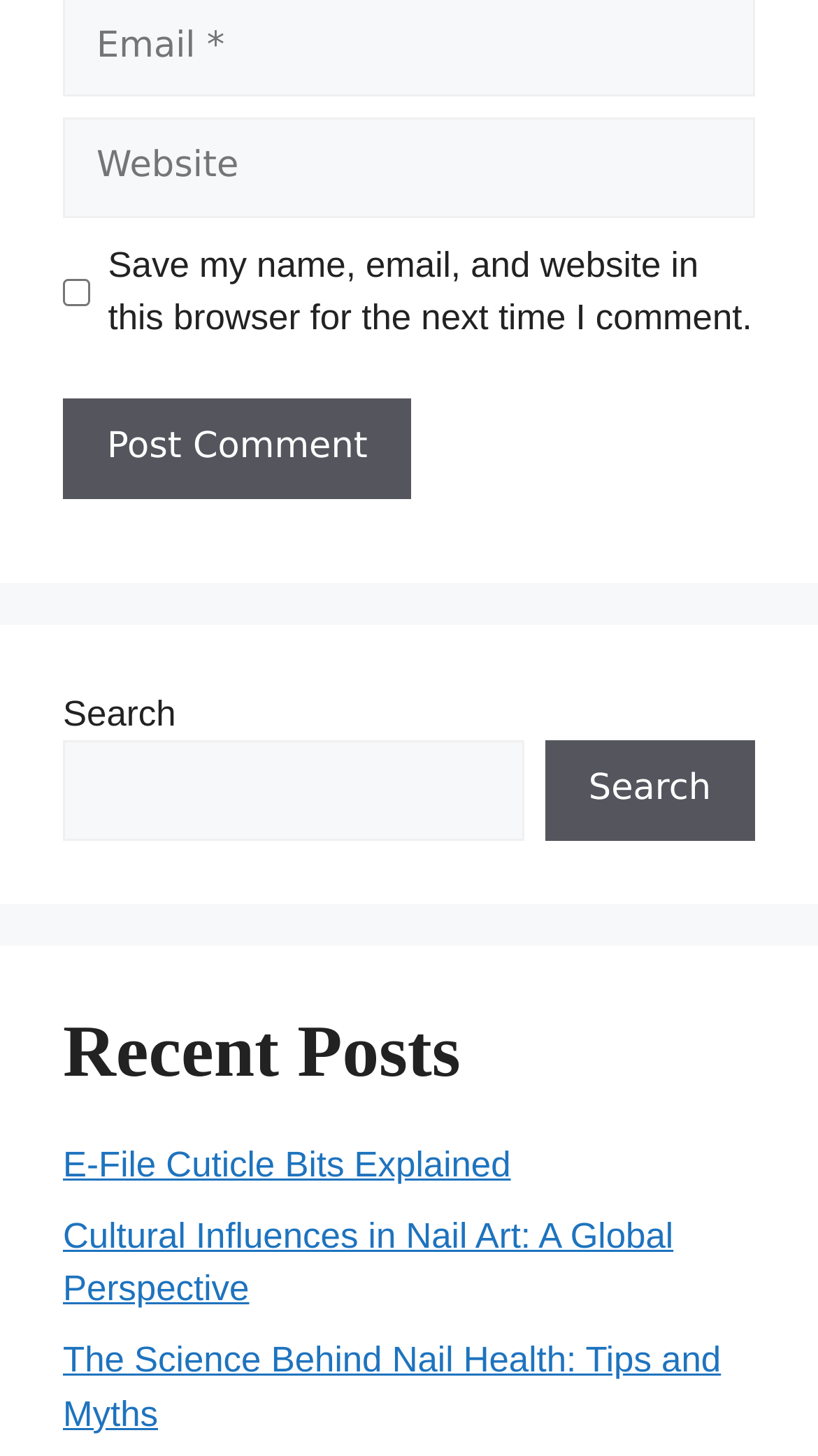Please identify the coordinates of the bounding box for the clickable region that will accomplish this instruction: "Search".

[0.666, 0.509, 0.923, 0.577]